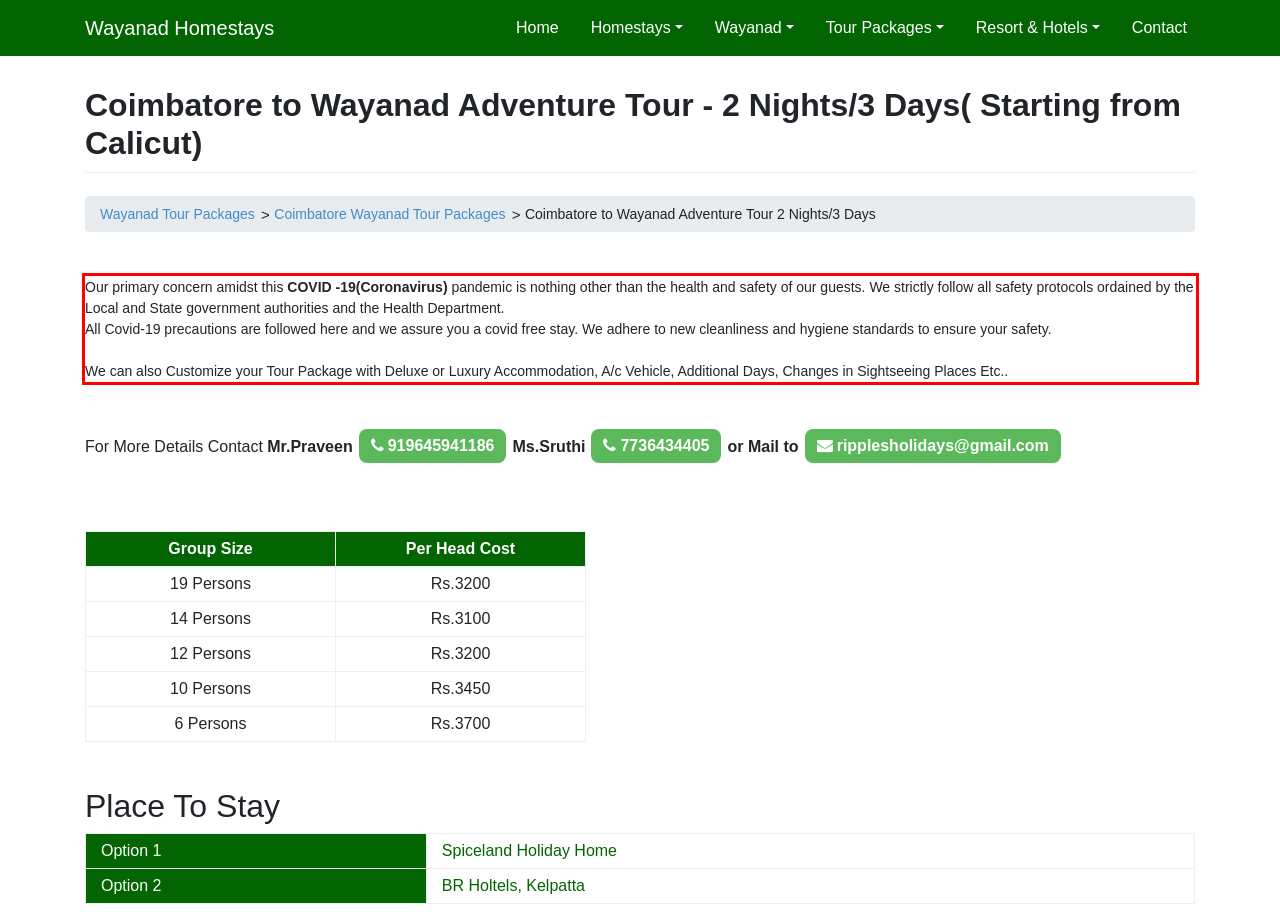Given a screenshot of a webpage containing a red rectangle bounding box, extract and provide the text content found within the red bounding box.

Our primary concern amidst this COVID -19(Coronavirus) pandemic is nothing other than the health and safety of our guests. We strictly follow all safety protocols ordained by the Local and State government authorities and the Health Department. All Covid-19 precautions are followed here and we assure you a covid free stay. We adhere to new cleanliness and hygiene standards to ensure your safety. We can also Customize your Tour Package with Deluxe or Luxury Accommodation, A/c Vehicle, Additional Days, Changes in Sightseeing Places Etc..